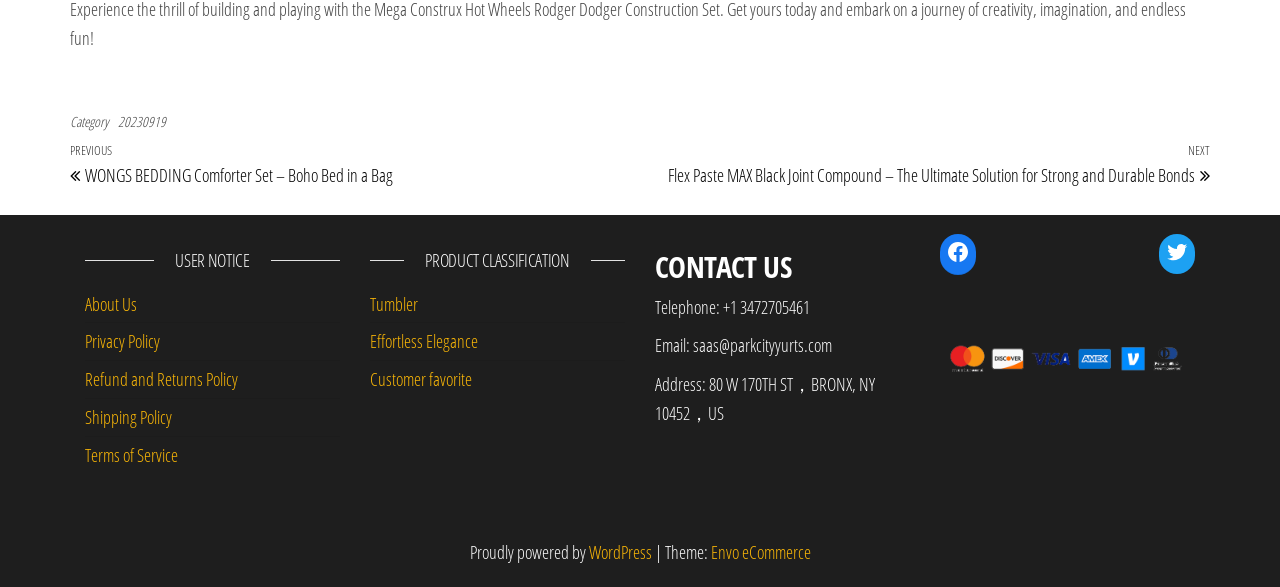Please respond to the question with a concise word or phrase:
What is the classification category 'Effortless Elegance' under?

PRODUCT CLASSIFICATION